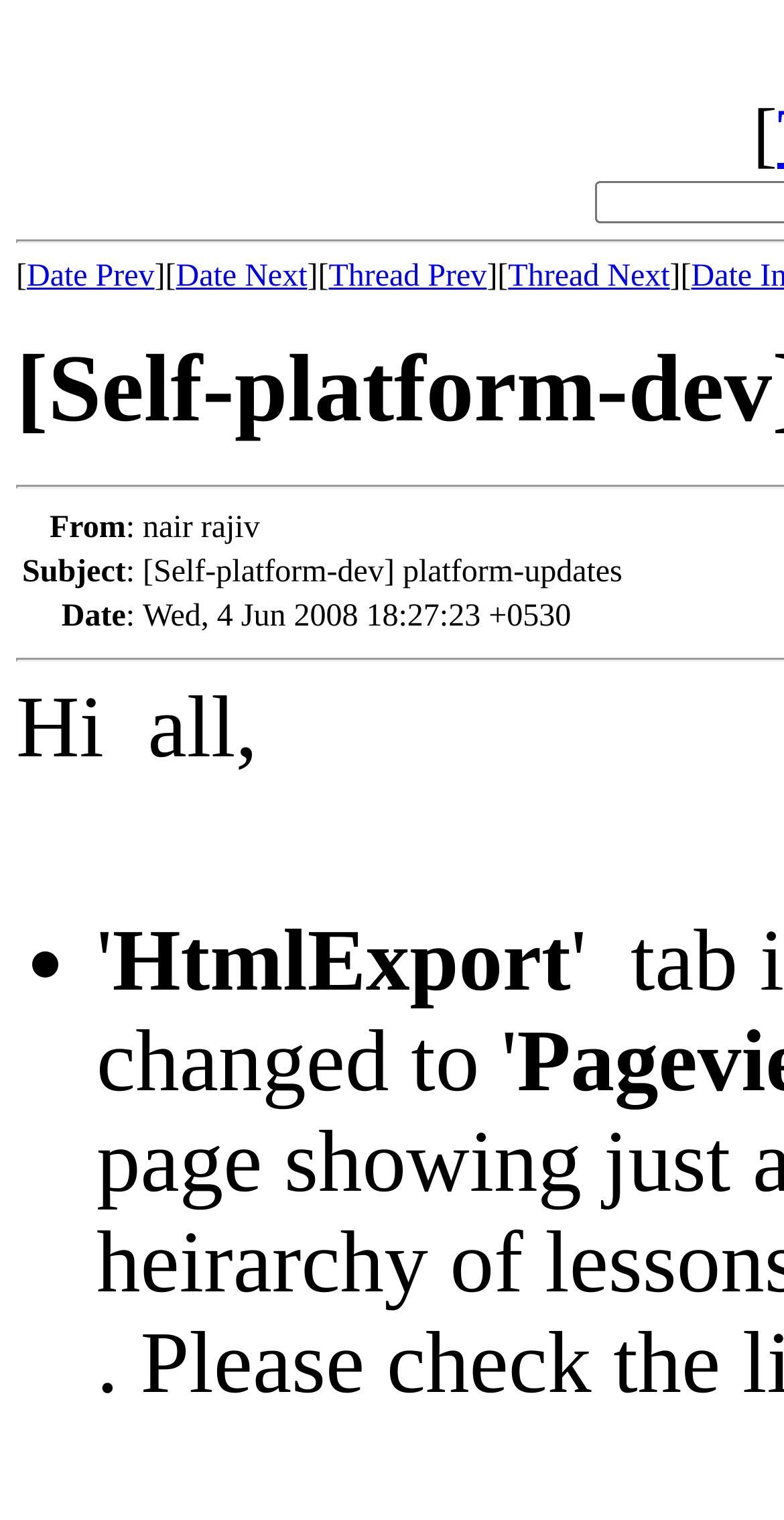Produce a meticulous description of the webpage.

The webpage appears to be a forum or discussion thread page. At the top, there are five links: "Date Prev", "Date Next", "Thread Prev", and "Thread Next", which are likely navigation links for browsing through the thread. These links are positioned horizontally, with "Date Prev" on the left and "Thread Next" on the right.

Below the navigation links, there is a table with three rows. The first row contains two cells, with the label "From:" on the left and the text "nair rajiv" on the right. The second row has the label "Subject:" on the left and the text "[Self-platform-dev] platform-updates" on the right, which matches the title of the webpage. The third row has the label "Date:" on the left and a timestamp "Wed, 4 Jun 2008 18:27:23 +0530" on the right.

Below the table, there is a paragraph of text that starts with "Hi all,". This is likely the beginning of the discussion thread.

Further down, there is a list item marked with a bullet point "•", followed by the text "HtmlExport". This may be a topic or category related to the discussion thread.

Overall, the webpage appears to be a simple, text-based discussion thread page with basic navigation links and a table displaying metadata about the thread.